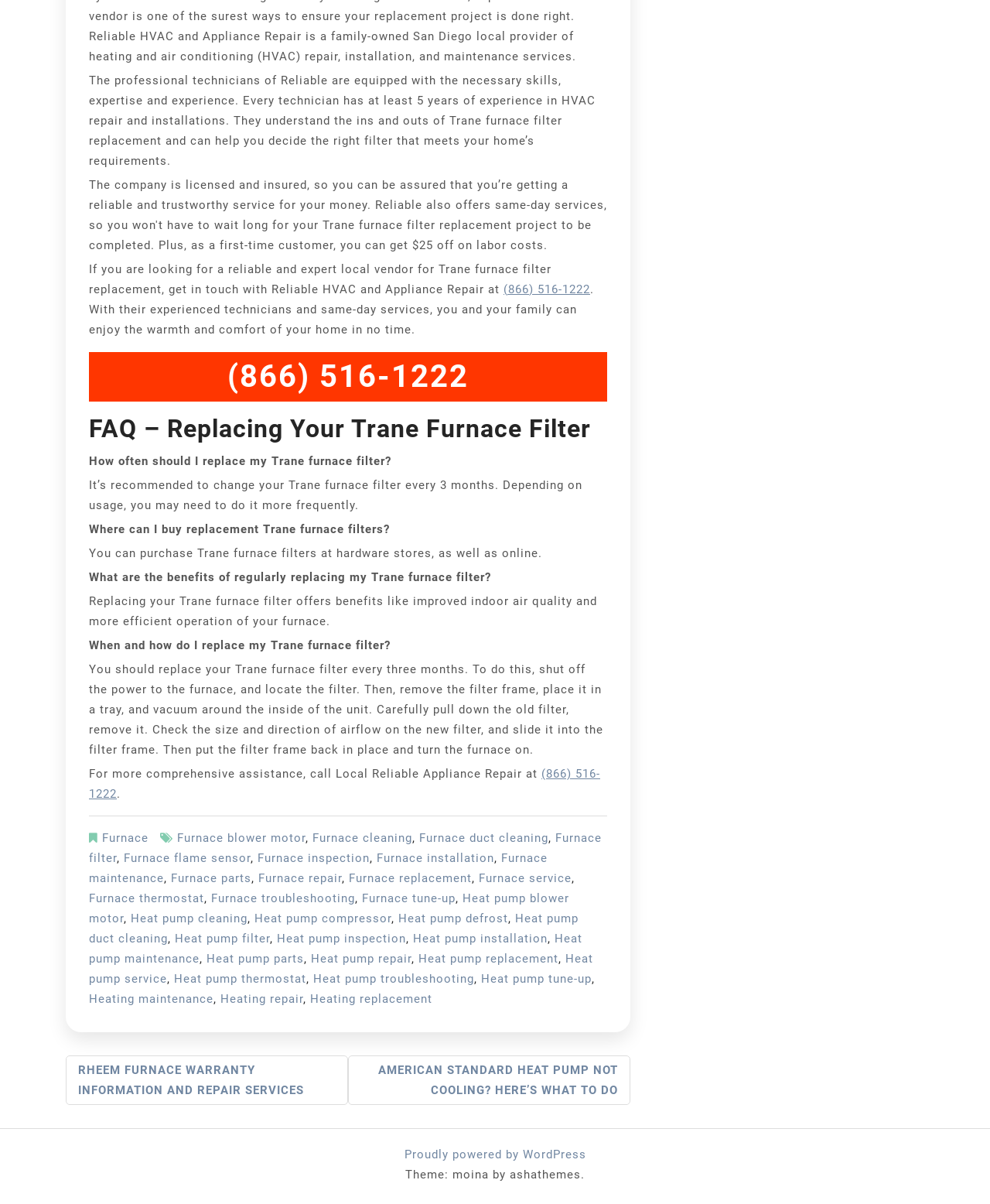What is the expertise of the technicians at Reliable?
Your answer should be a single word or phrase derived from the screenshot.

At least 5 years of experience in HVAC repair and installations